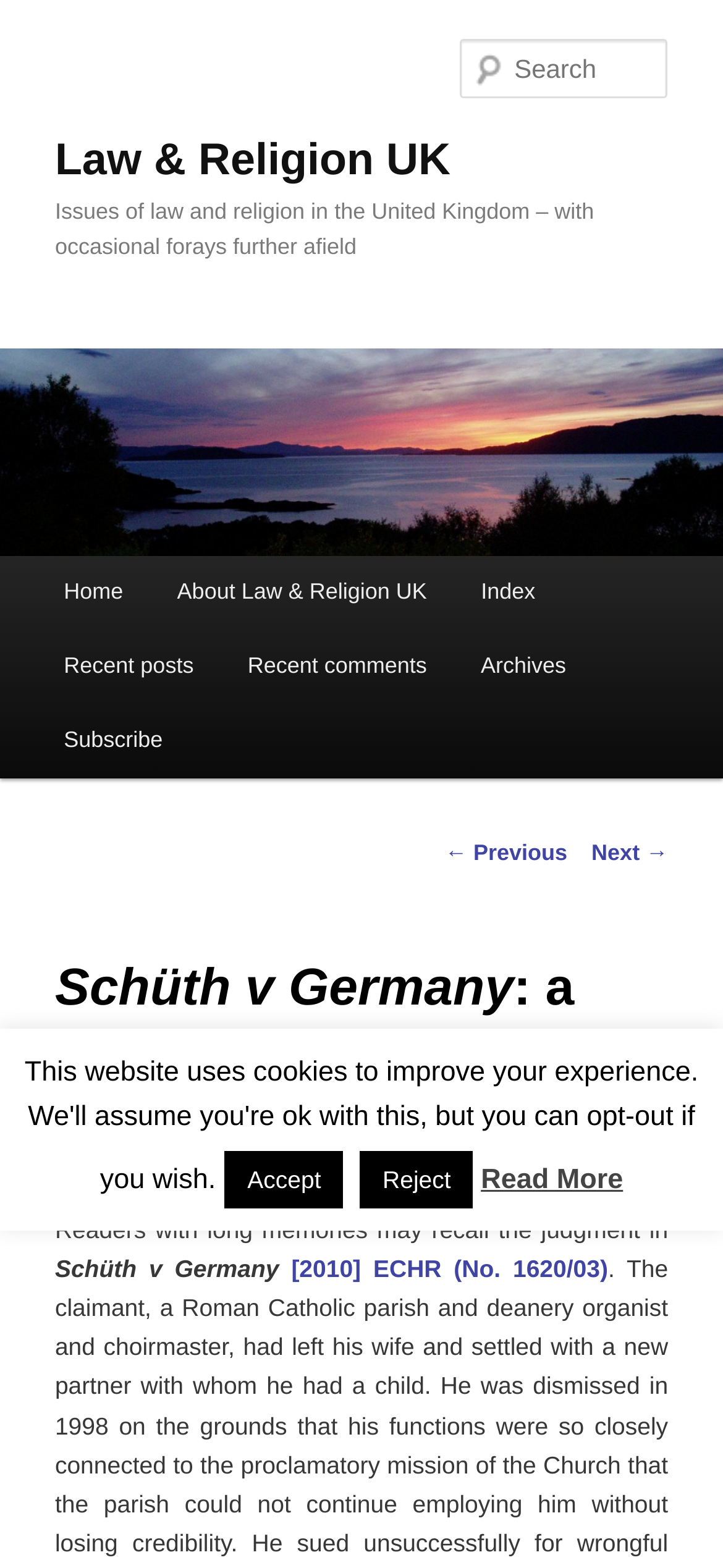Please specify the bounding box coordinates of the clickable section necessary to execute the following command: "View the post details".

[0.665, 0.742, 0.862, 0.762]